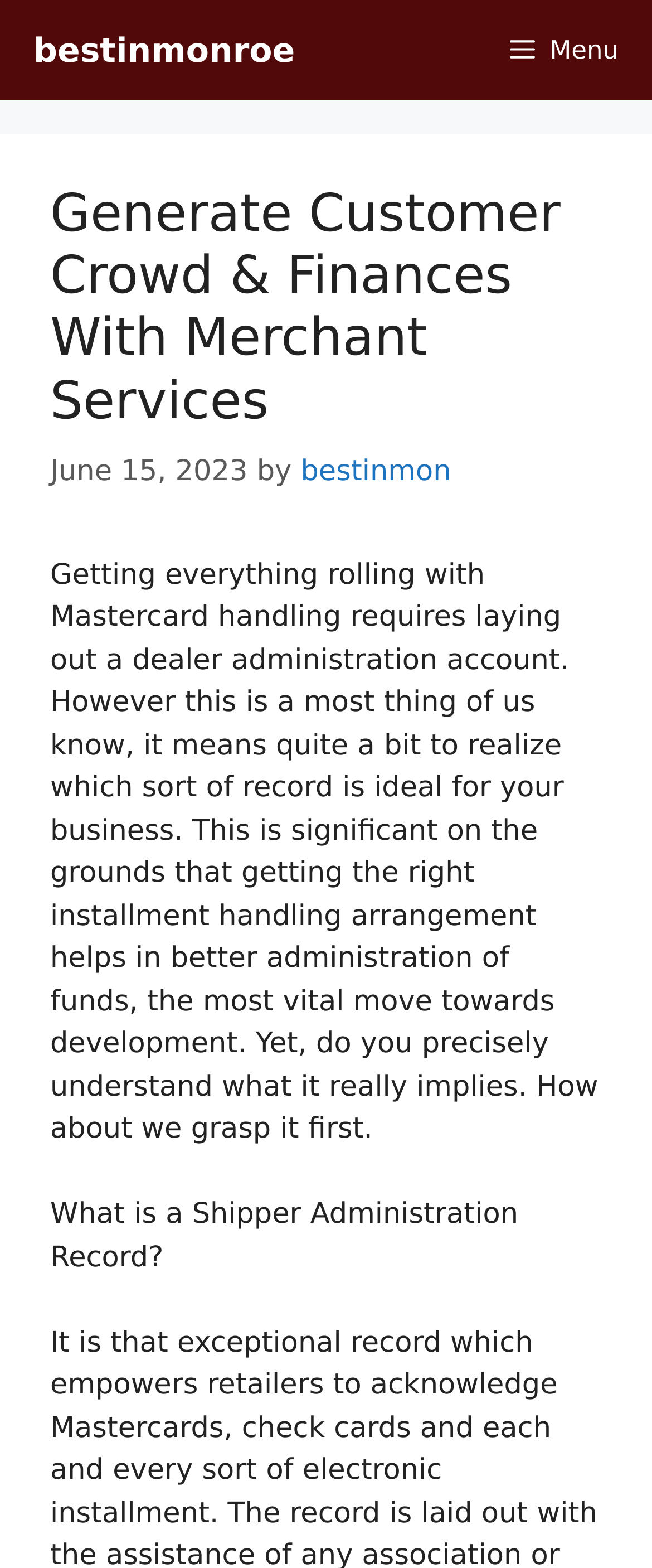Answer the question in one word or a short phrase:
What is the next topic discussed in the article?

What is a Shipper Administration Record?